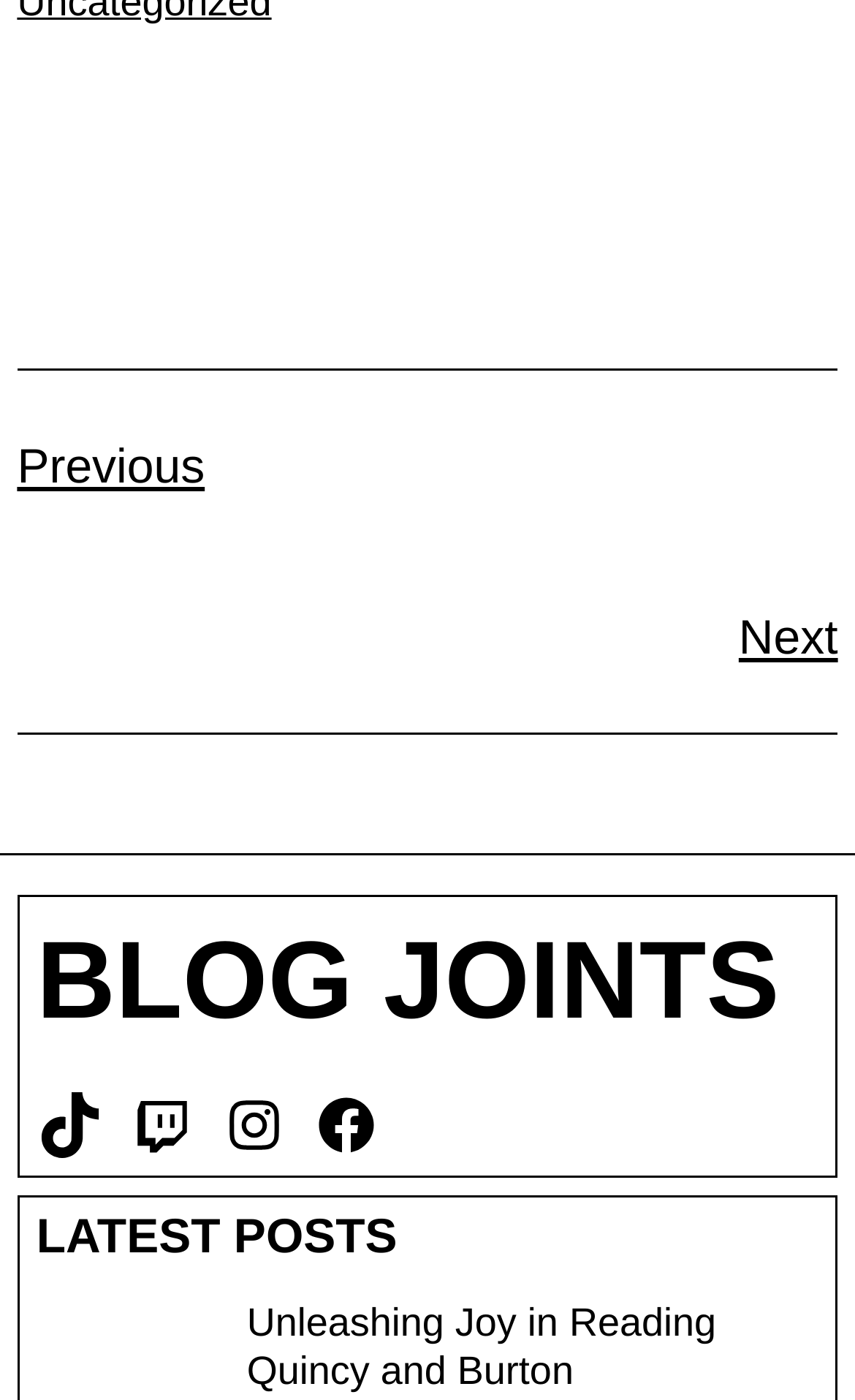Determine the bounding box coordinates for the area you should click to complete the following instruction: "Get help from fellow Obsidian users".

None